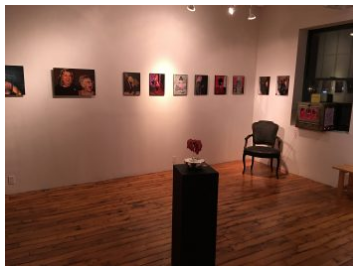Describe all the important aspects and details of the image.

The image captures the "Reality Room" of Samantha Marder's installation, titled "BENT" from 2016. This gallery space is adorned with a series of snapshots displayed on the wall, showcasing men dressed in women's clothing, complete with wigs and makeup, embodying various expressions of joy and playfulness. A wooden chair and a small pedestal table featuring a bouquet of vibrant red flowers add an inviting touch to the room. The warm wooden floor contrasts with the soft, ambient light, creating an intimate atmosphere. The setup encourages viewers to engage with themes of identity and expression, as the displayed photographs invite reflections on femininity and masculinity in contemporary culture.